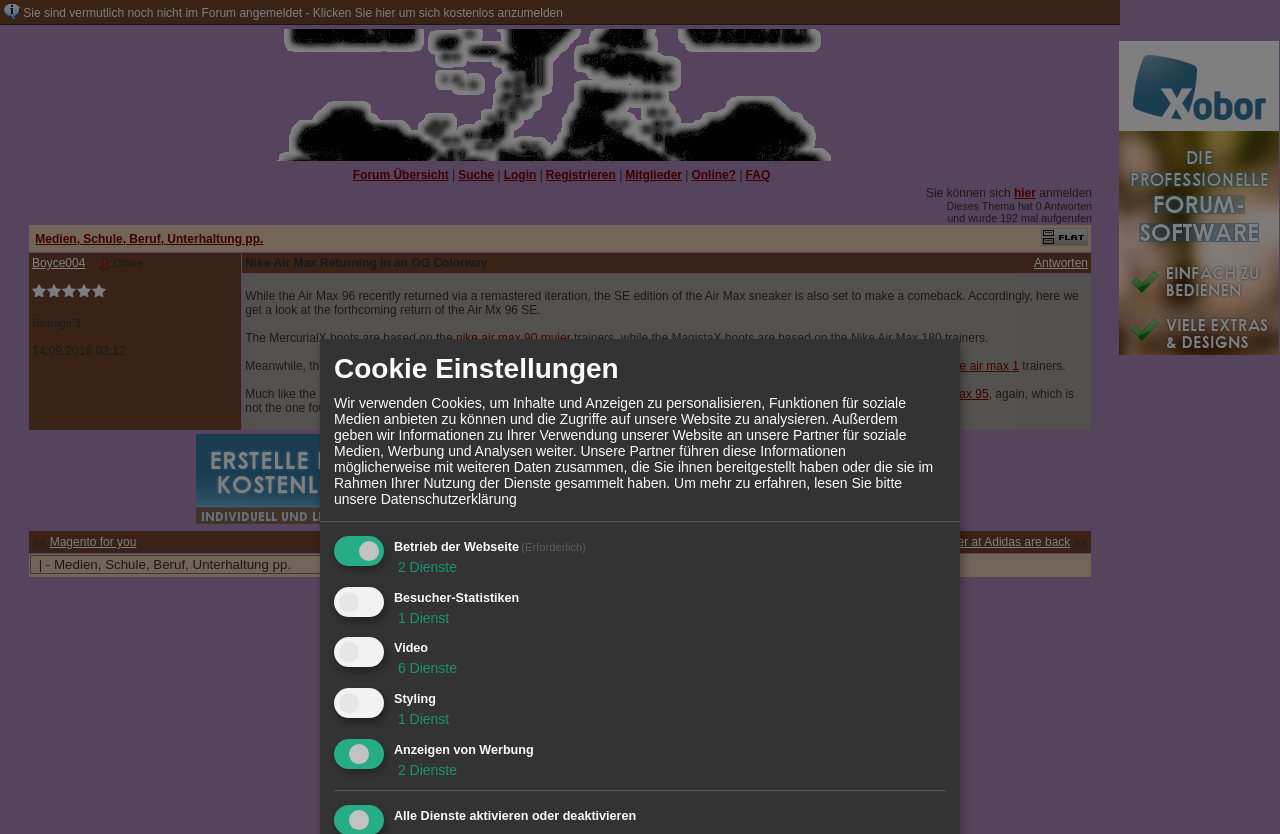Write a detailed summary of the webpage.

This webpage appears to be a forum discussion page. At the top, there is a logo image and a navigation menu with links to "Forum Übersicht", "Suche", "Login", "Registrieren", "Mitglieder", "Online?", and "FAQ". Below the navigation menu, there is a section with a title "Nike Air Max Returning in an OG Colorway" and a brief description of the topic.

The main content of the page is a table with multiple rows, each representing a post or a comment in the discussion. The first row has a post from a user named "Boyce004" with an offline status indicator, and the post content is "While the Air Max 96 recently returned via a remastered iteration, the SE edition of the Air Max sneaker is also set to make a comeback. ...". The post also has a timestamp "14.09.2016 03:12".

The second row has a post with a title "Nike Air Max Returning in an OG Colorway" and a link to "Antworten" (which means "answers" or "replies" in German). The third row has another post with a long text describing the Air Max 96 sneaker and its features.

There are also some images scattered throughout the page, including a logo image at the top, a small icon next to the user "Boyce004", and another image at the bottom of the page. Overall, the page has a simple and straightforward layout, with a focus on displaying the discussion content.